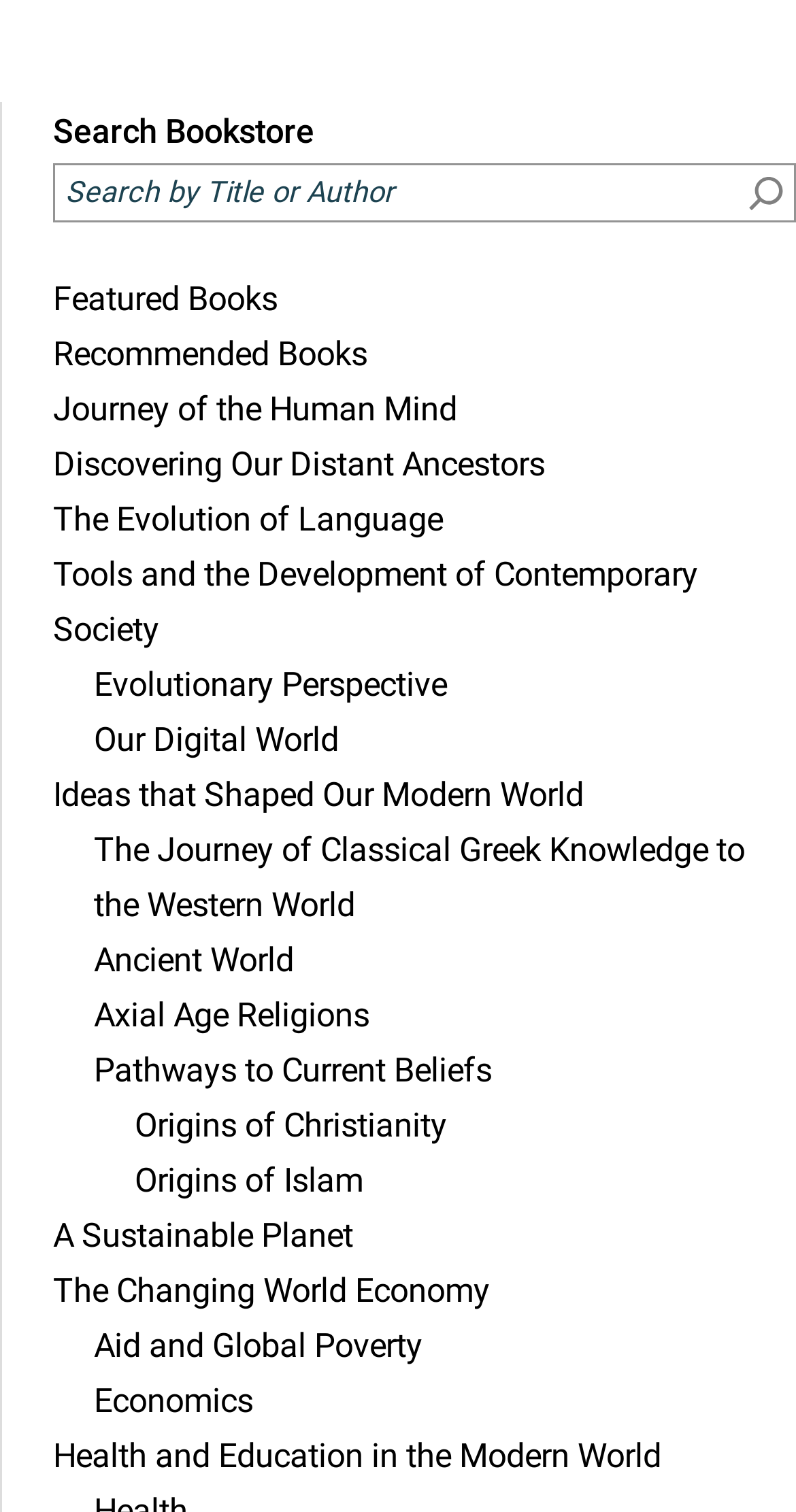Extract the bounding box coordinates for the HTML element that matches this description: "Recommended Books". The coordinates should be four float numbers between 0 and 1, i.e., [left, top, right, bottom].

[0.067, 0.216, 1.0, 0.253]